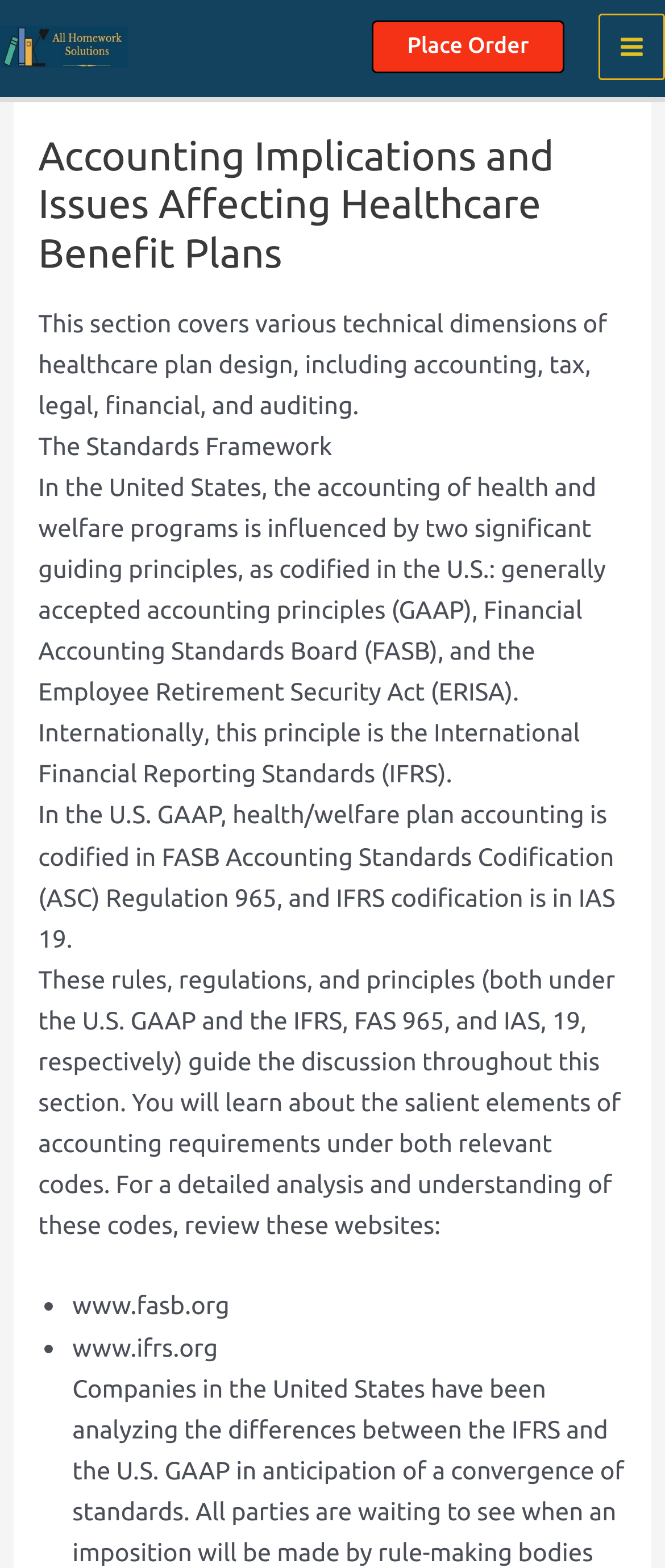What are the two websites mentioned for a detailed analysis of accounting codes?
Give a detailed explanation using the information visible in the image.

The webpage provides two websites, www.fasb.org and www.ifrs.org, for a detailed analysis and understanding of the accounting codes, specifically FAS 965 and IAS 19, respectively.